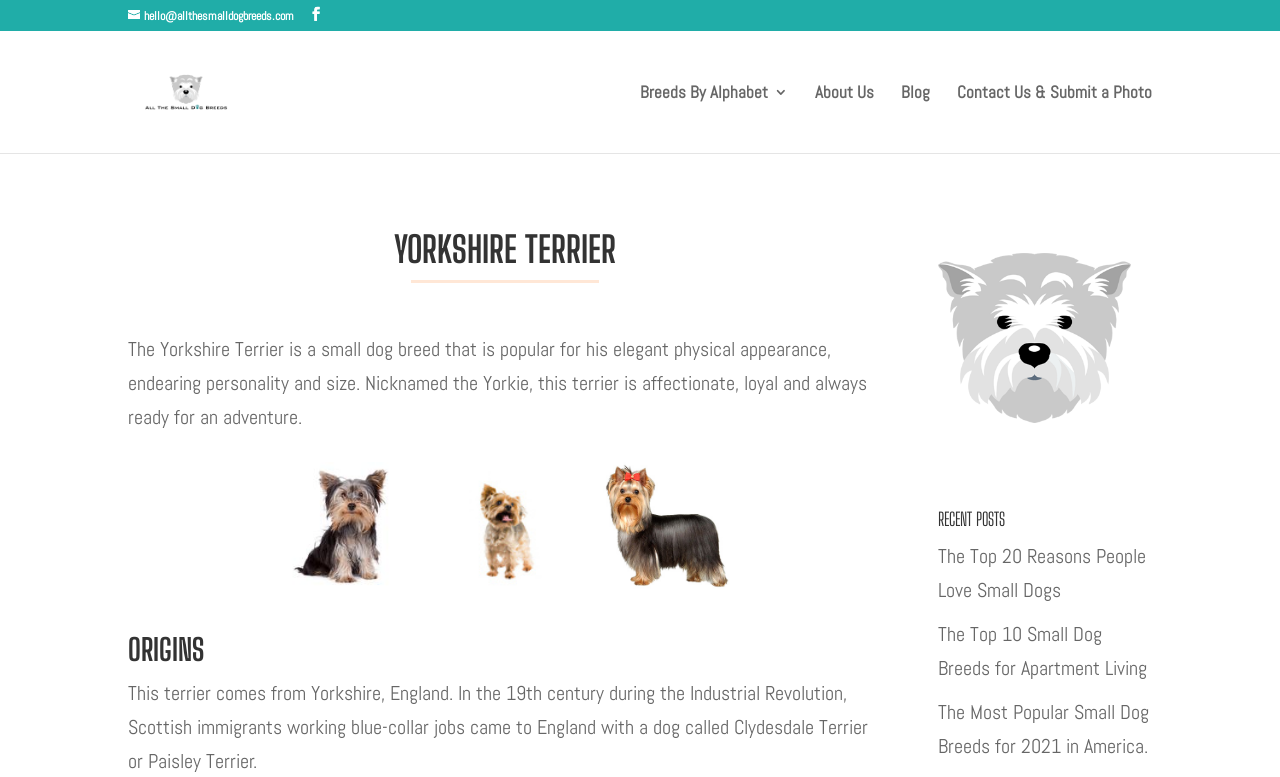Identify the bounding box coordinates of the area you need to click to perform the following instruction: "Submit a photo".

[0.748, 0.109, 0.9, 0.197]